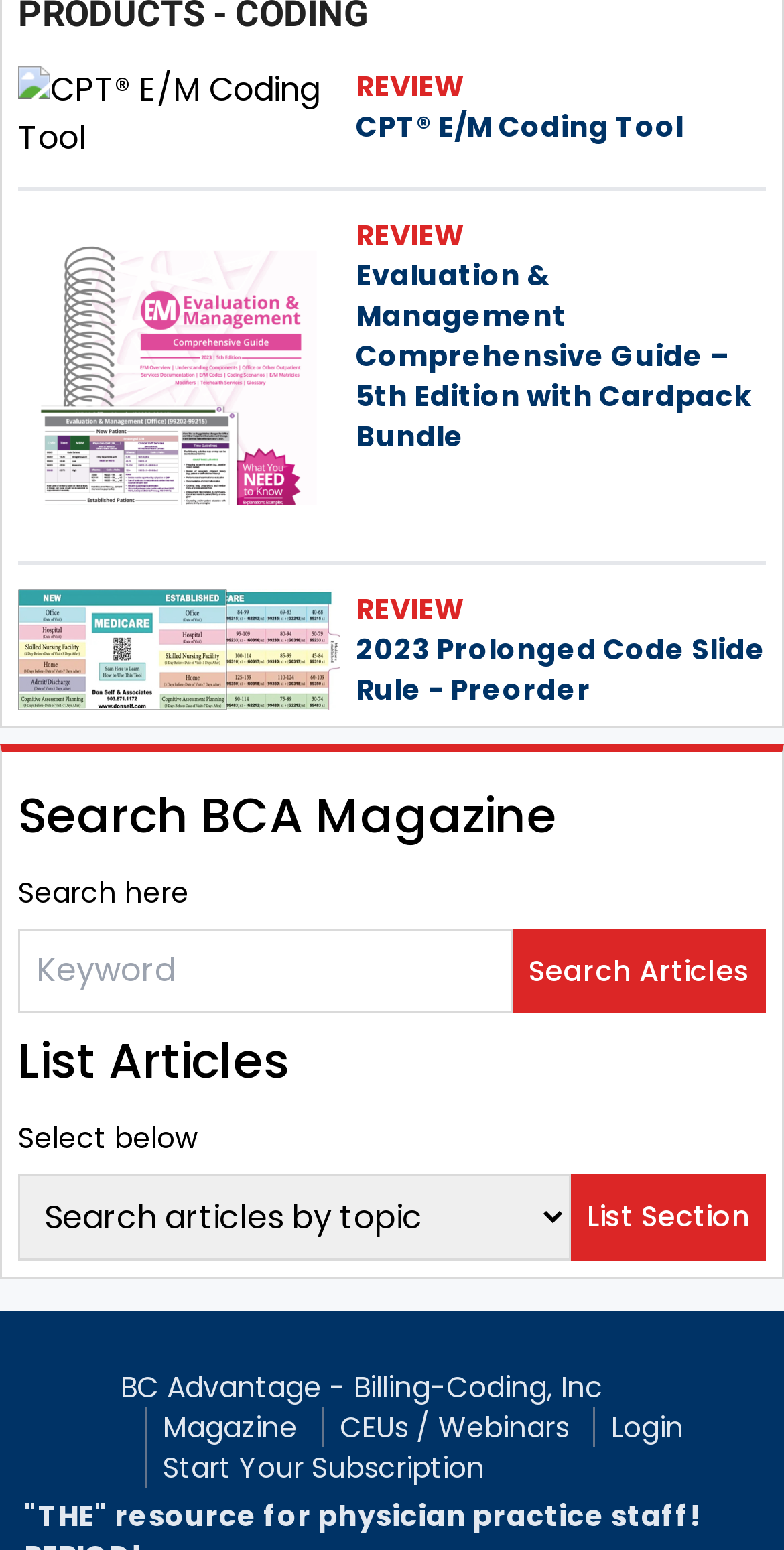Find and provide the bounding box coordinates for the UI element described here: "CPT® E/M Coding Tool". The coordinates should be given as four float numbers between 0 and 1: [left, top, right, bottom].

[0.454, 0.069, 0.872, 0.094]